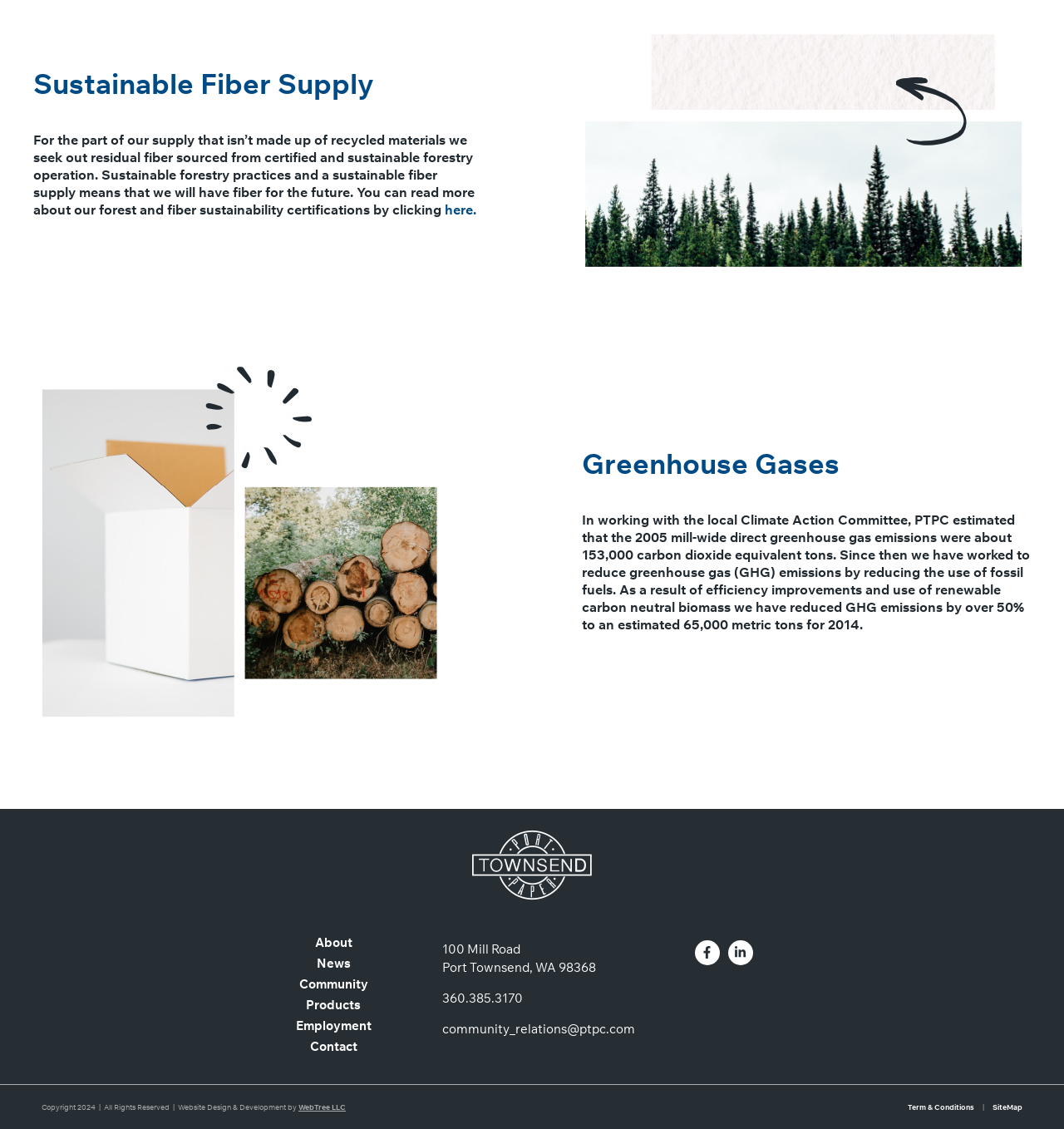Based on the image, provide a detailed and complete answer to the question: 
What is the estimated greenhouse gas emission in 2014?

According to the webpage, the company reduced greenhouse gas emissions by over 50% to an estimated 65,000 metric tons for 2014, as stated in the StaticText element with ID 289.